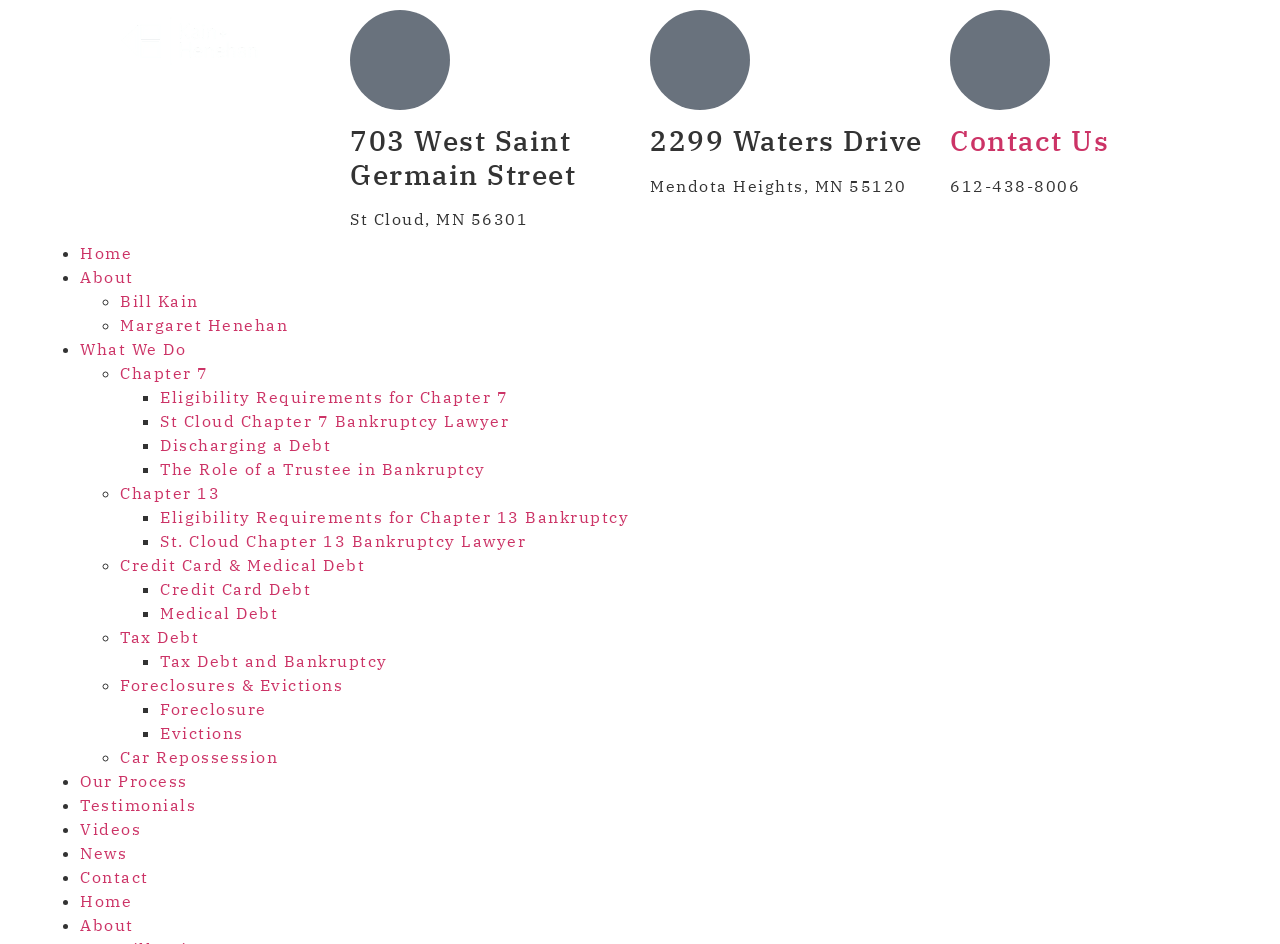What is the phone number to contact Kain + Henehan?
Please answer the question as detailed as possible.

I found the phone number by looking at the StaticText element that says '612-438-8006' which is located below the 'Contact Us' heading, indicating that it is the phone number to contact Kain + Henehan.